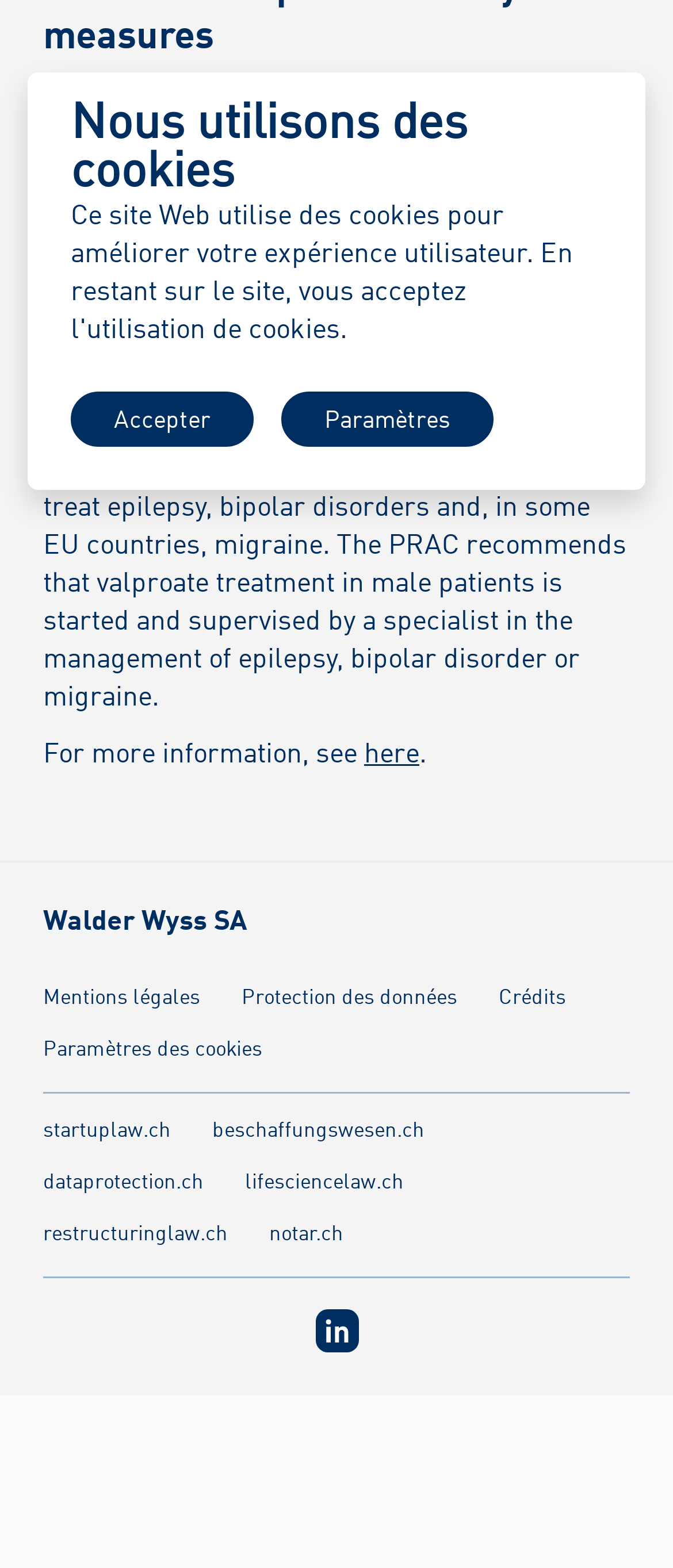Determine the bounding box of the UI component based on this description: "Paramètres des cookies". The bounding box coordinates should be four float values between 0 and 1, i.e., [left, top, right, bottom].

[0.064, 0.663, 0.467, 0.676]